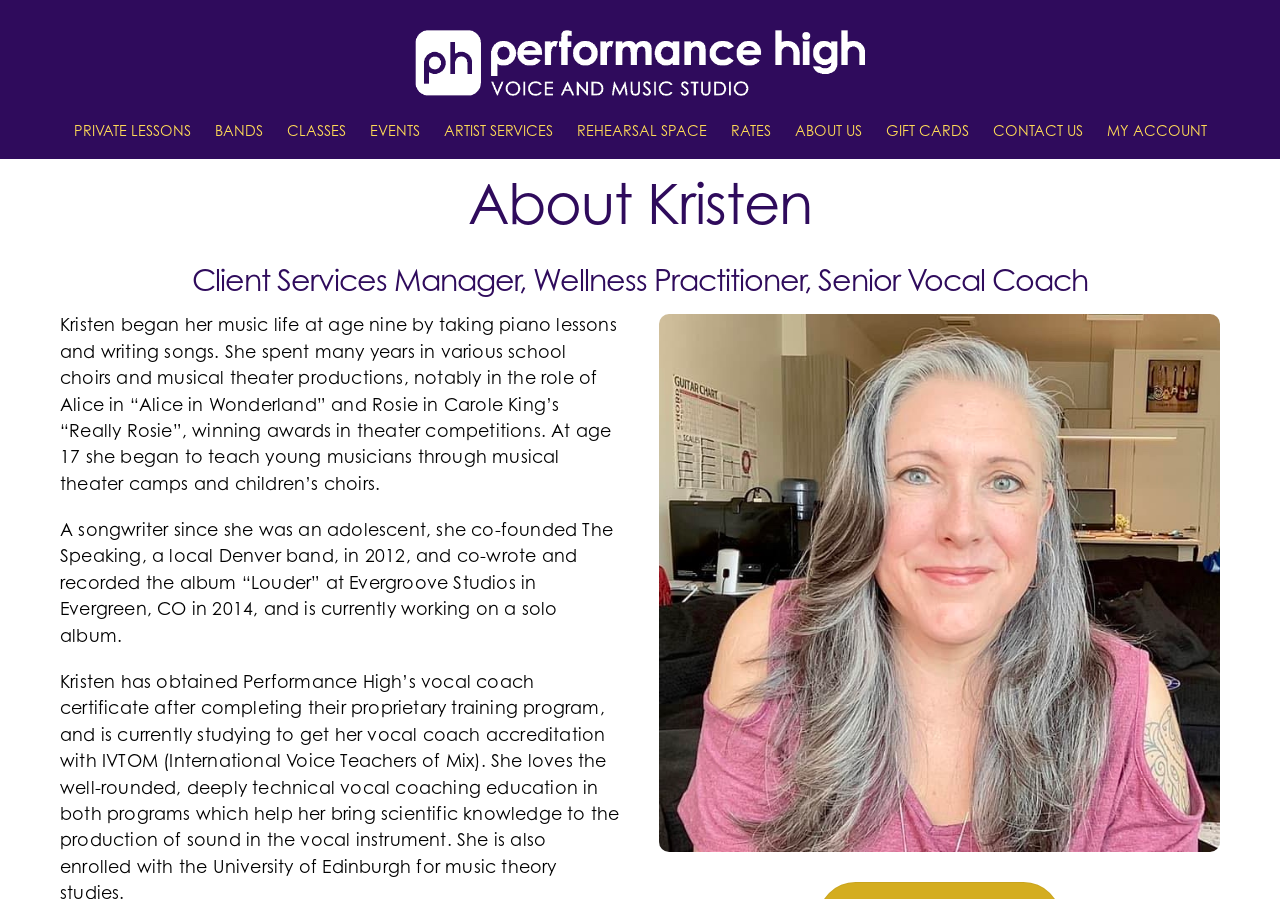Look at the image and write a detailed answer to the question: 
What is the purpose of the 'Performance High Voice and Music Studio' link?

The 'Performance High Voice and Music Studio' link is likely a link to the studio's website, allowing users to access more information about the studio and its services.